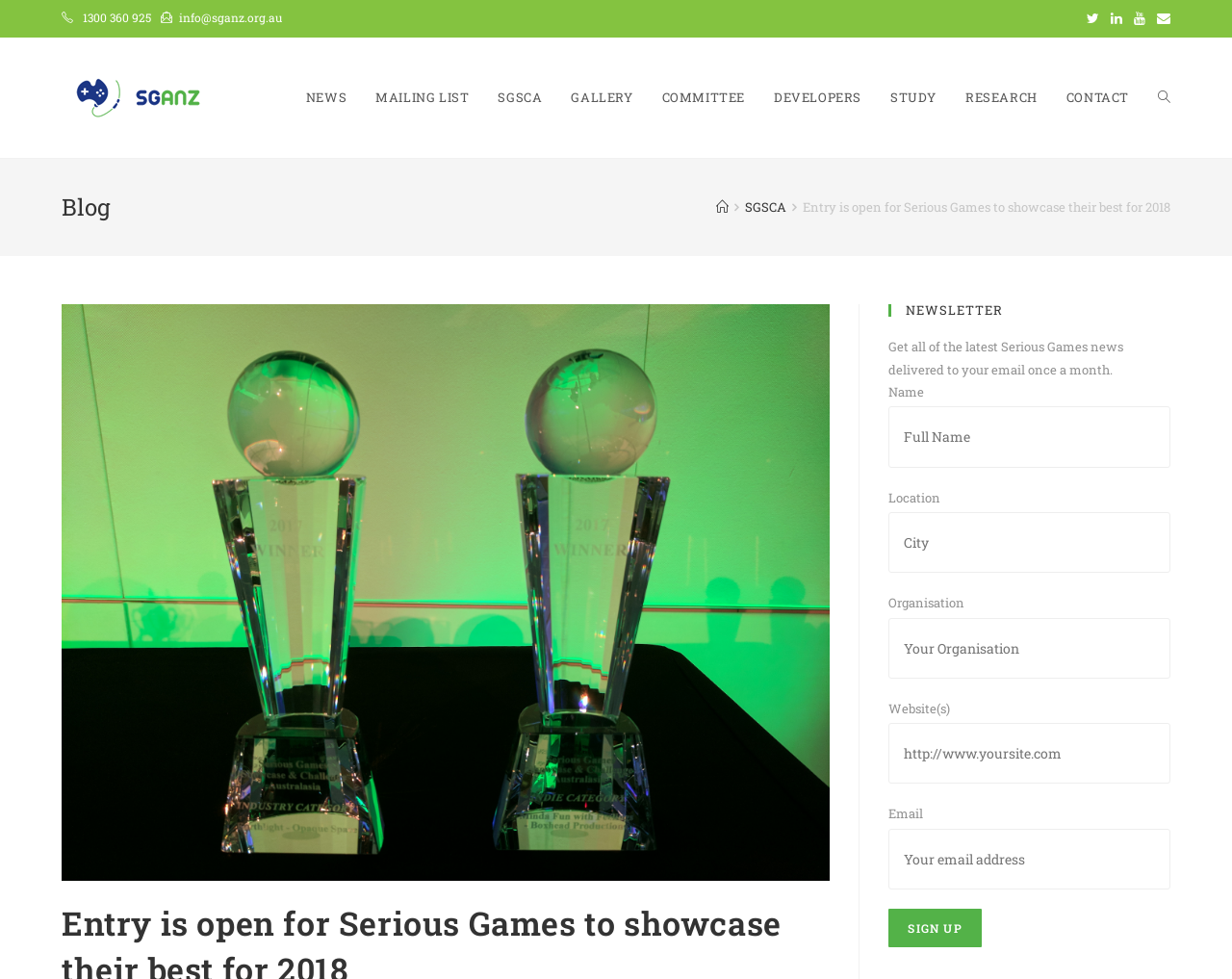Answer the question briefly using a single word or phrase: 
What is the purpose of the form on the webpage?

To sign up for a newsletter